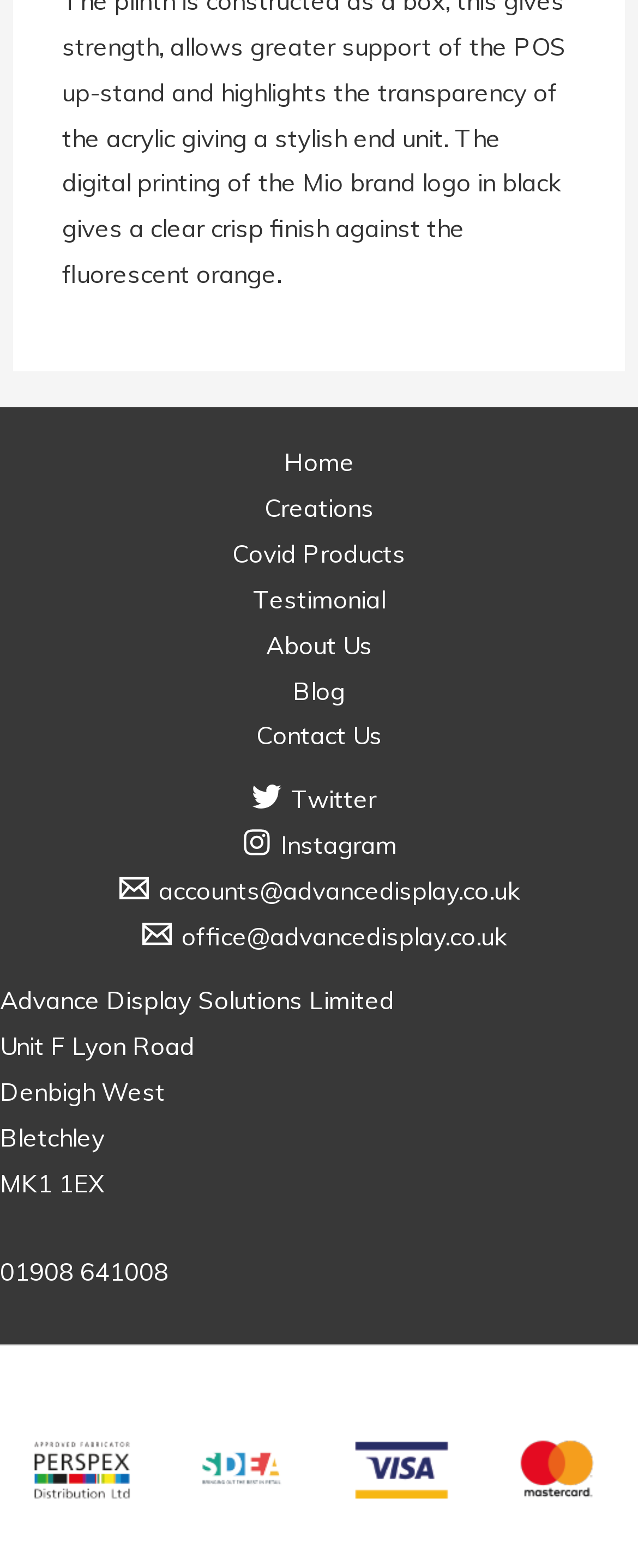Determine the bounding box for the described HTML element: "Email office@advancedisplay.co.uk". Ensure the coordinates are four float numbers between 0 and 1 in the format [left, top, right, bottom].

[0.015, 0.584, 1.0, 0.61]